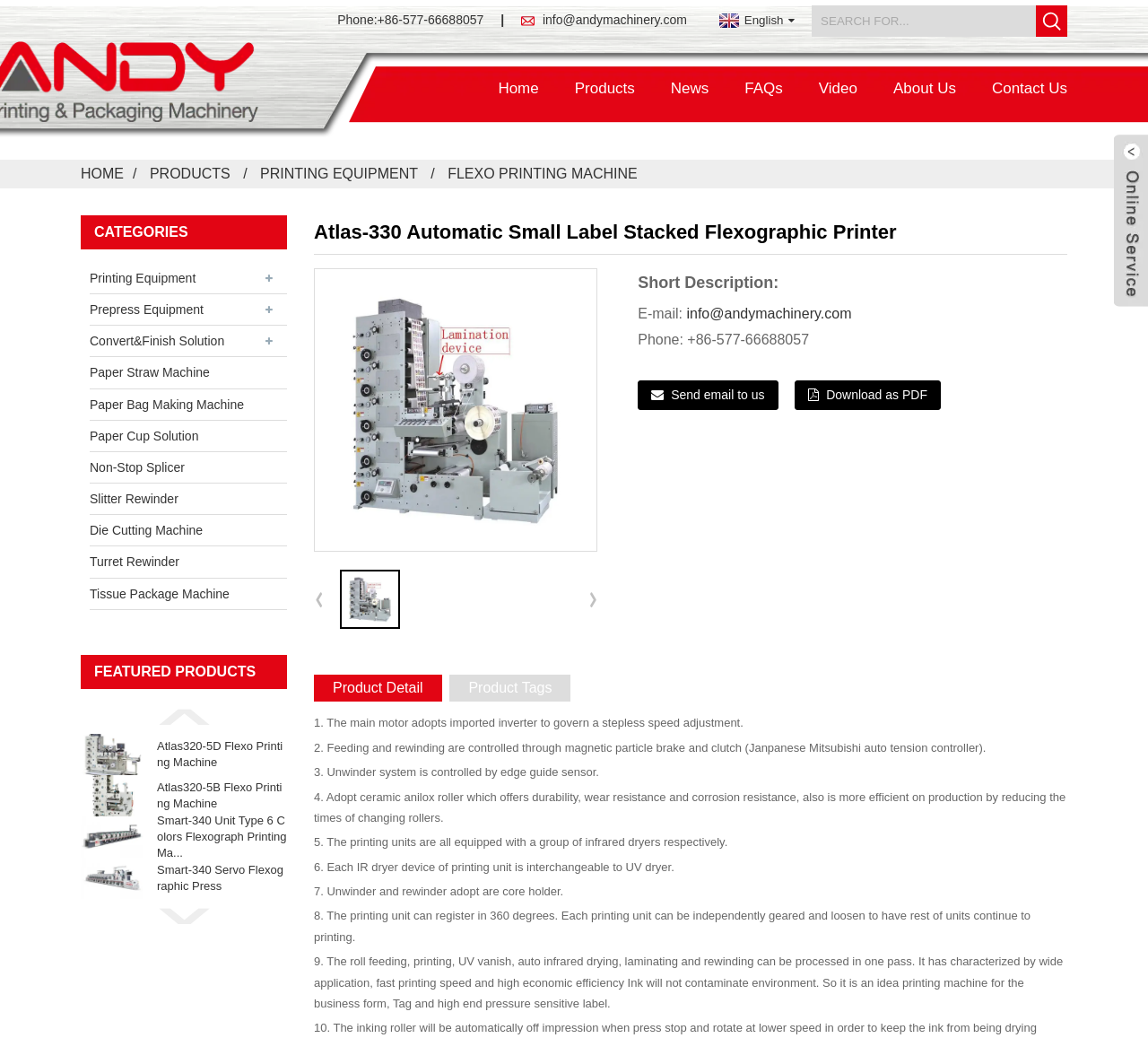Determine the bounding box coordinates for the region that must be clicked to execute the following instruction: "View the 'Atlas-330 Automatic Small Label Stacked Flexographic Printer' product details".

[0.285, 0.549, 0.36, 0.606]